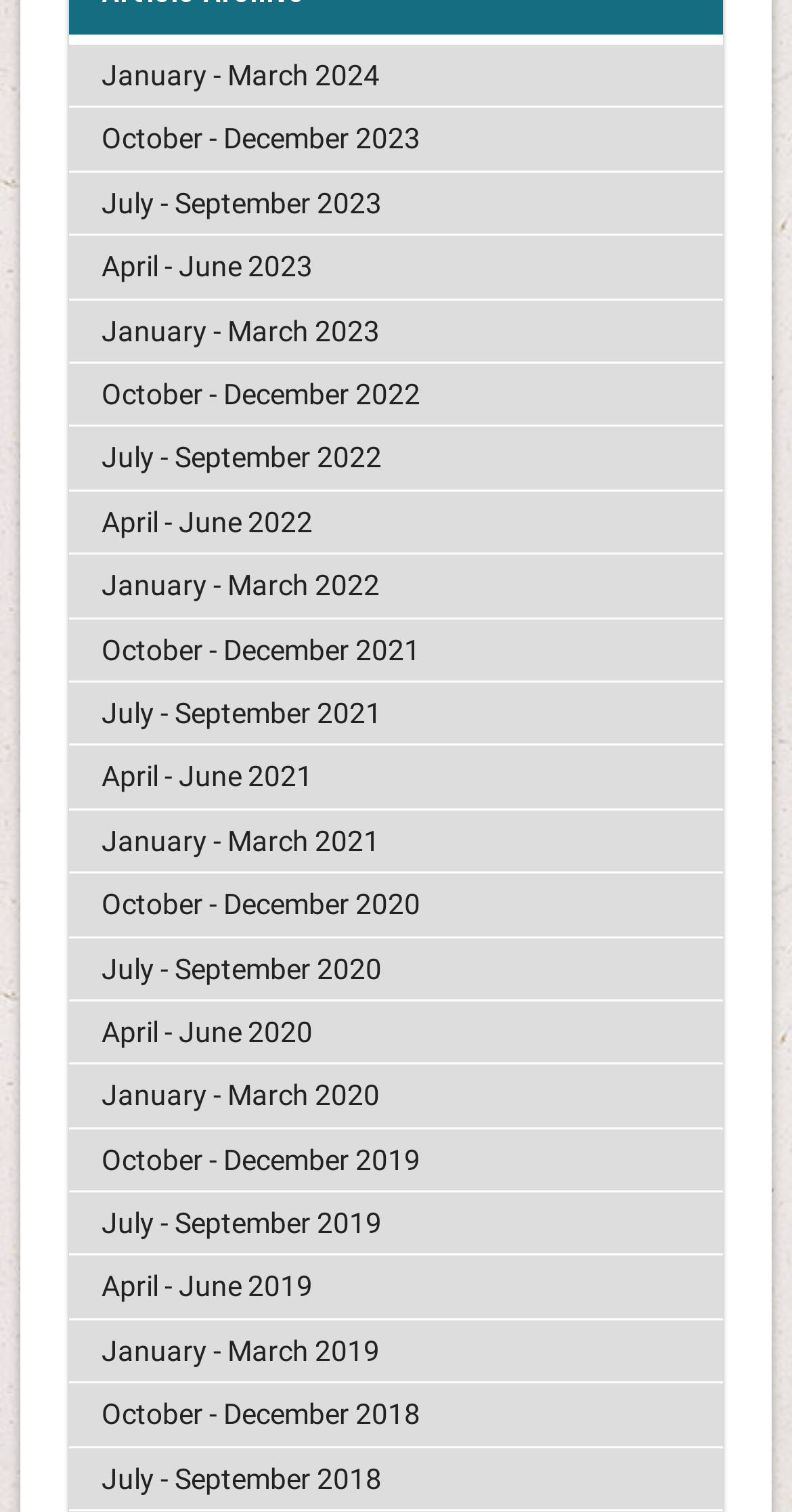Pinpoint the bounding box coordinates of the clickable area necessary to execute the following instruction: "View January - March 2024". The coordinates should be given as four float numbers between 0 and 1, namely [left, top, right, bottom].

[0.087, 0.03, 0.913, 0.07]